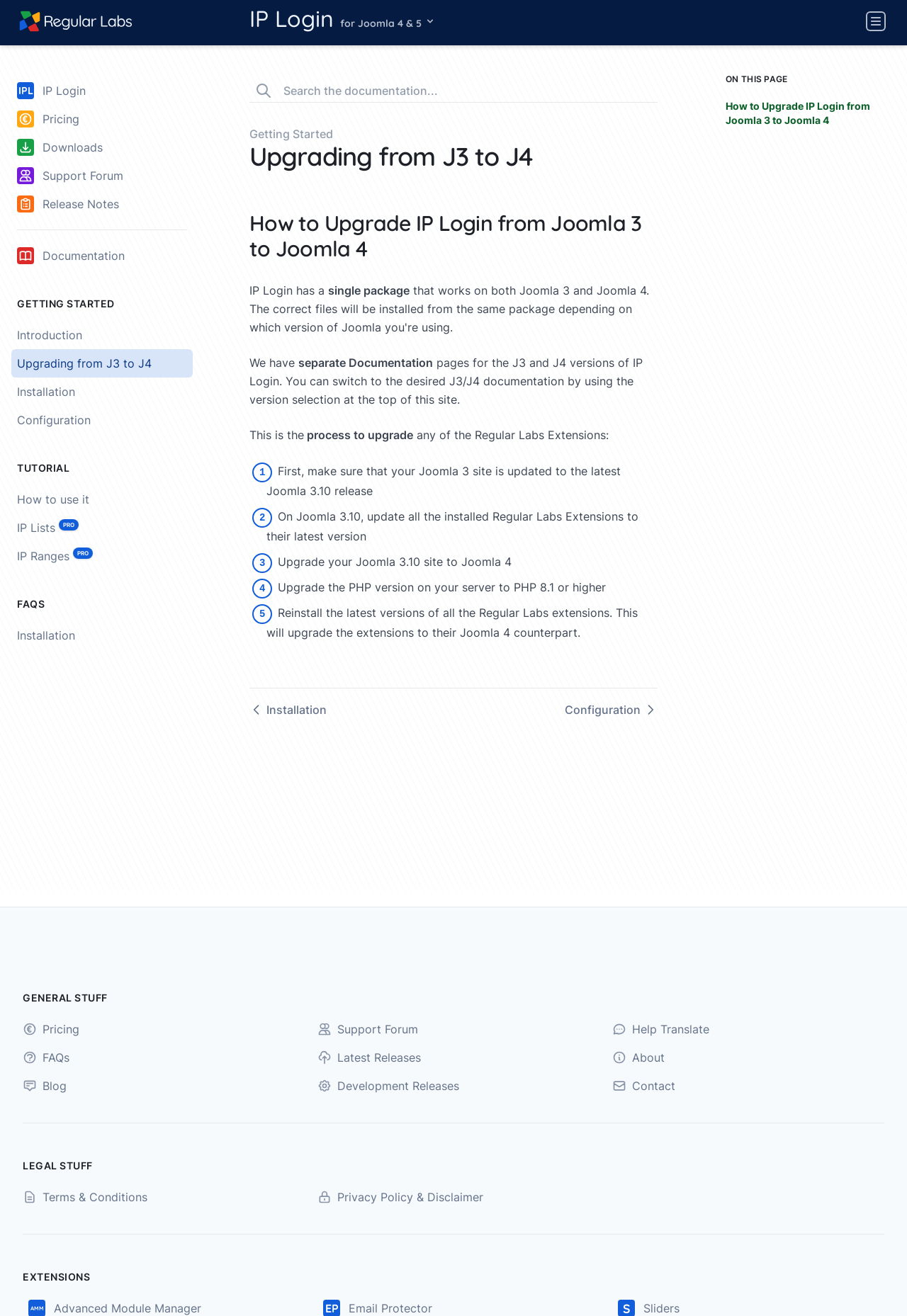Please find the bounding box coordinates for the clickable element needed to perform this instruction: "Read the 'About Us' page".

None